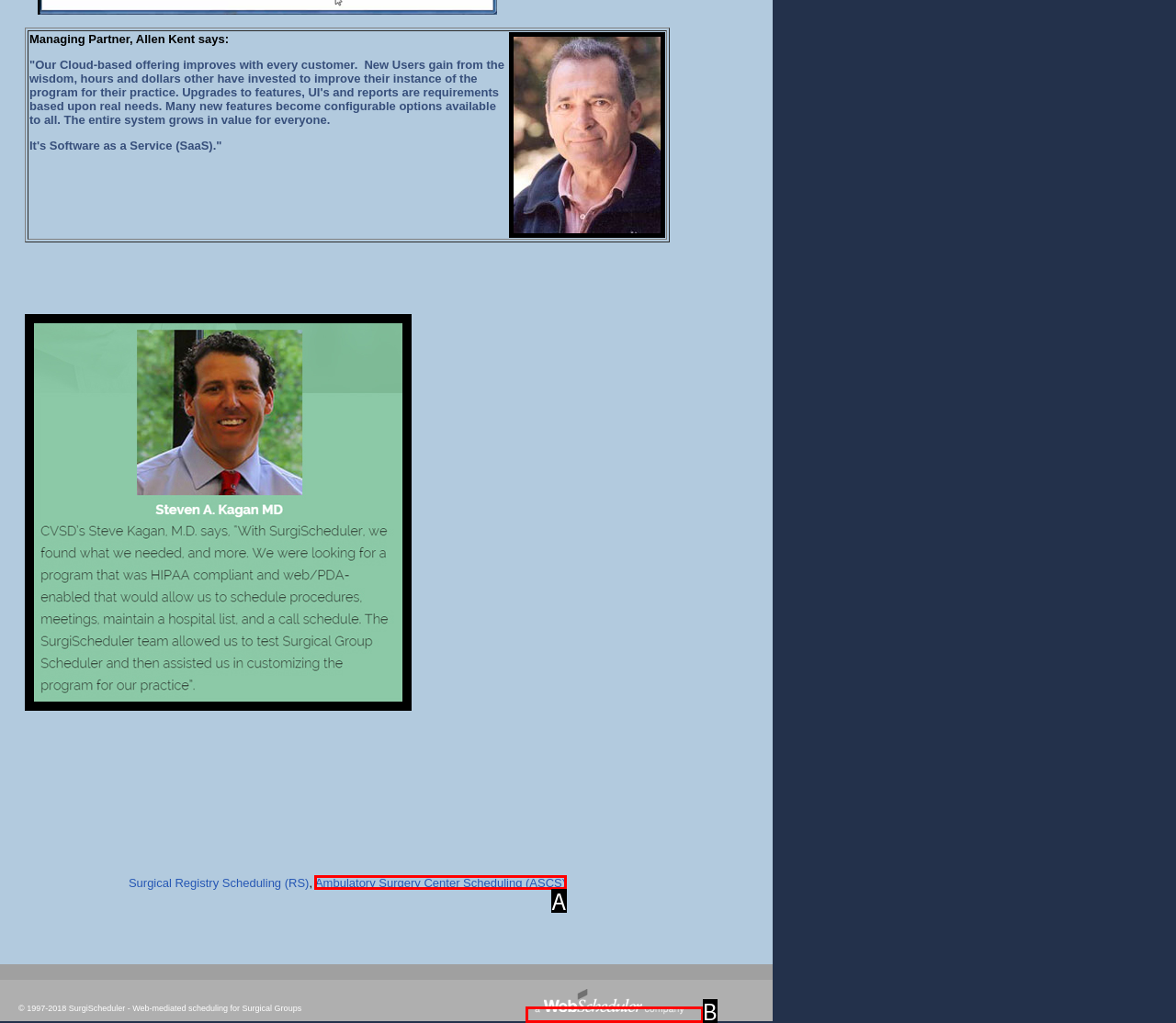From the given choices, identify the element that matches: Ambulatory Surgery Center Scheduling (ASCS)
Answer with the letter of the selected option.

A